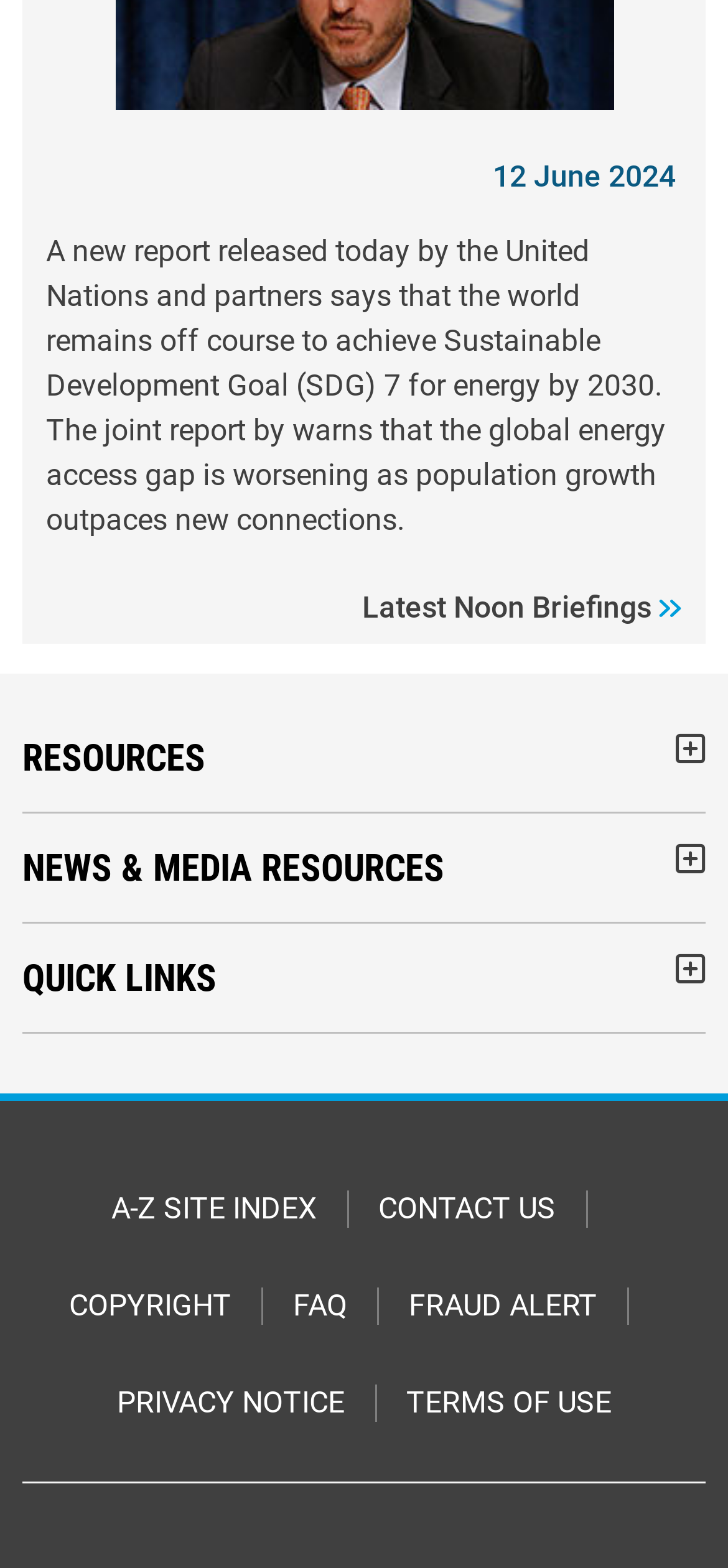Reply to the question with a single word or phrase:
What are the two links at the top of the page?

time, Latest Noon Briefings